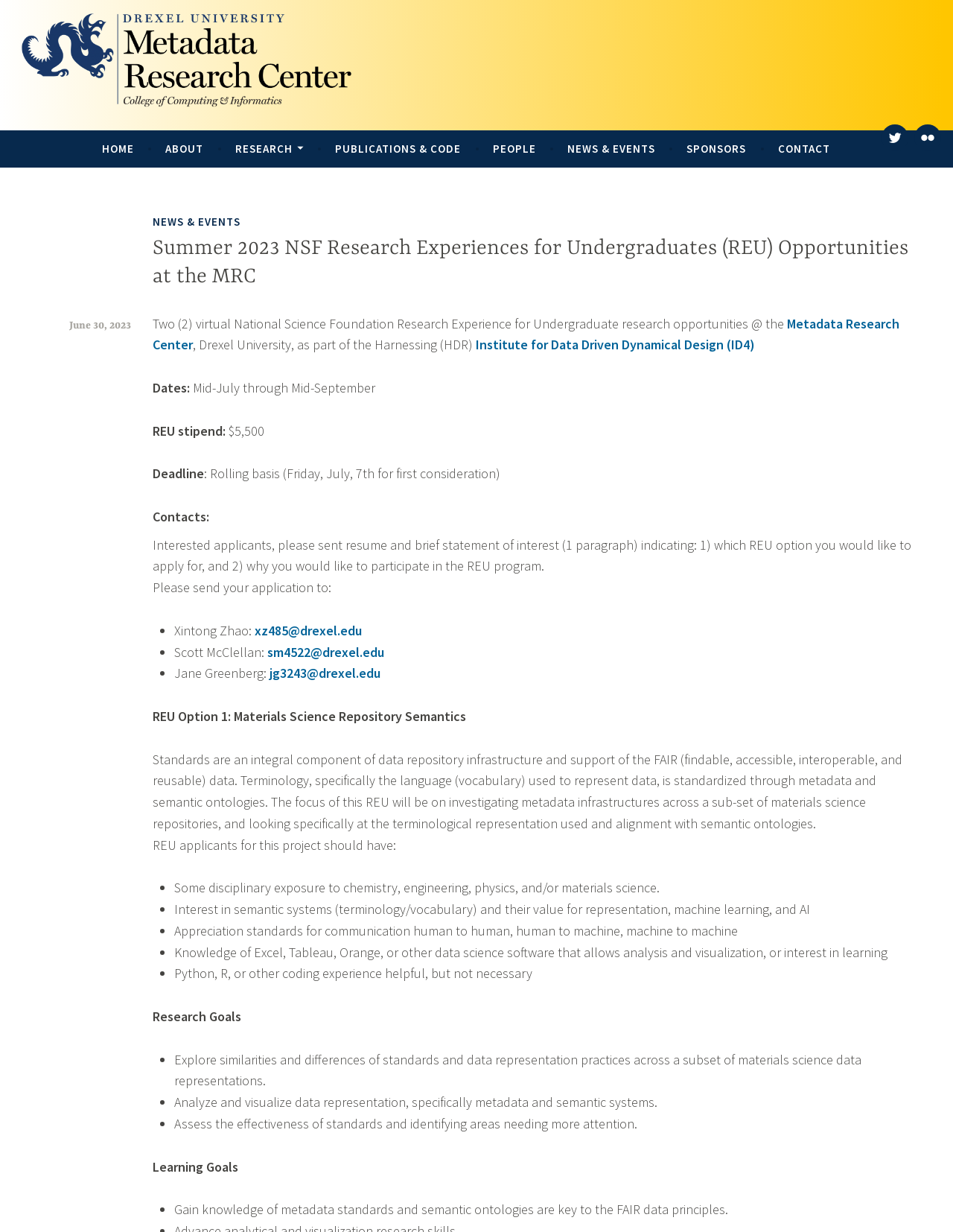Use a single word or phrase to answer the question: 
How many REU options are available?

2